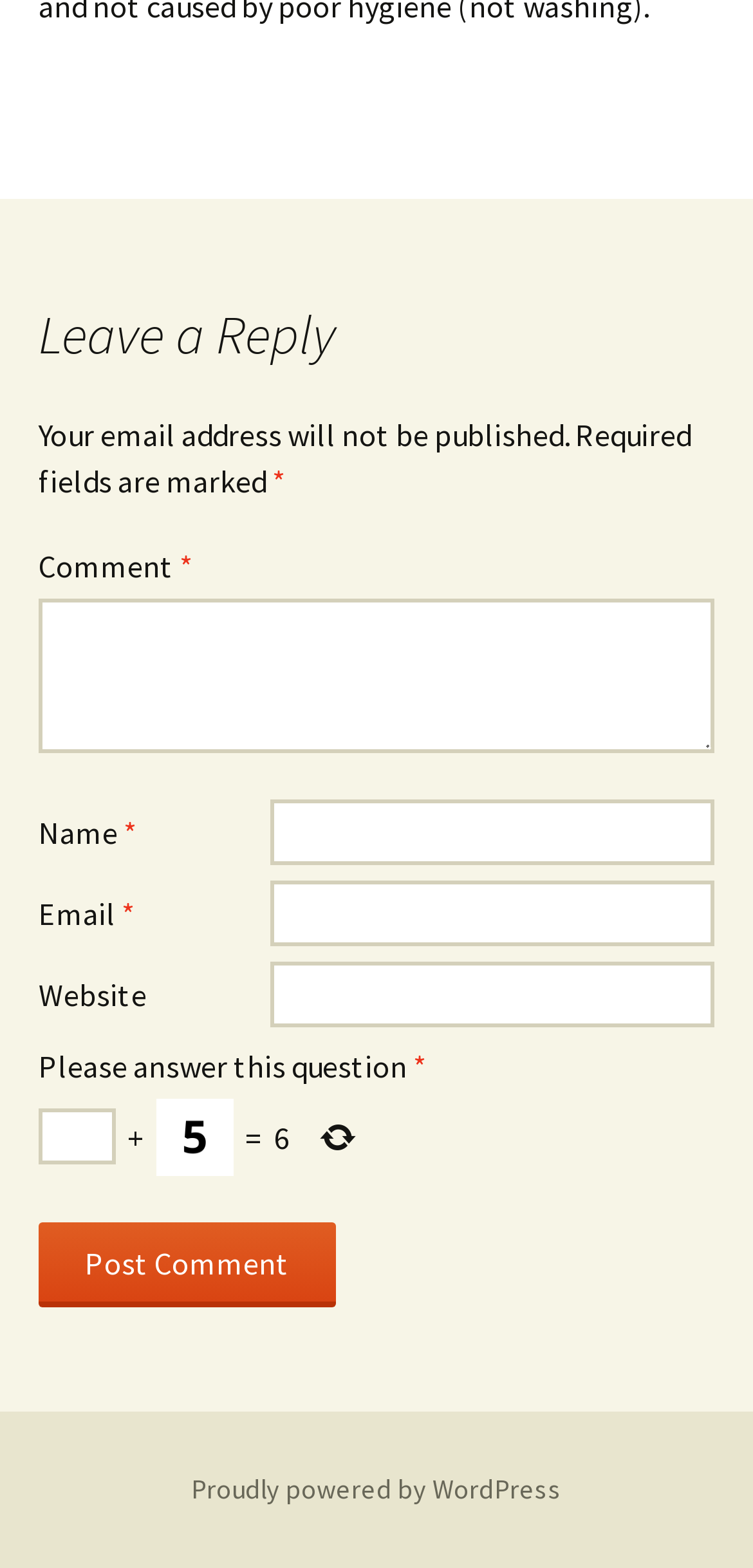Identify the bounding box of the HTML element described here: "name="cptch_number"". Provide the coordinates as four float numbers between 0 and 1: [left, top, right, bottom].

[0.051, 0.707, 0.154, 0.743]